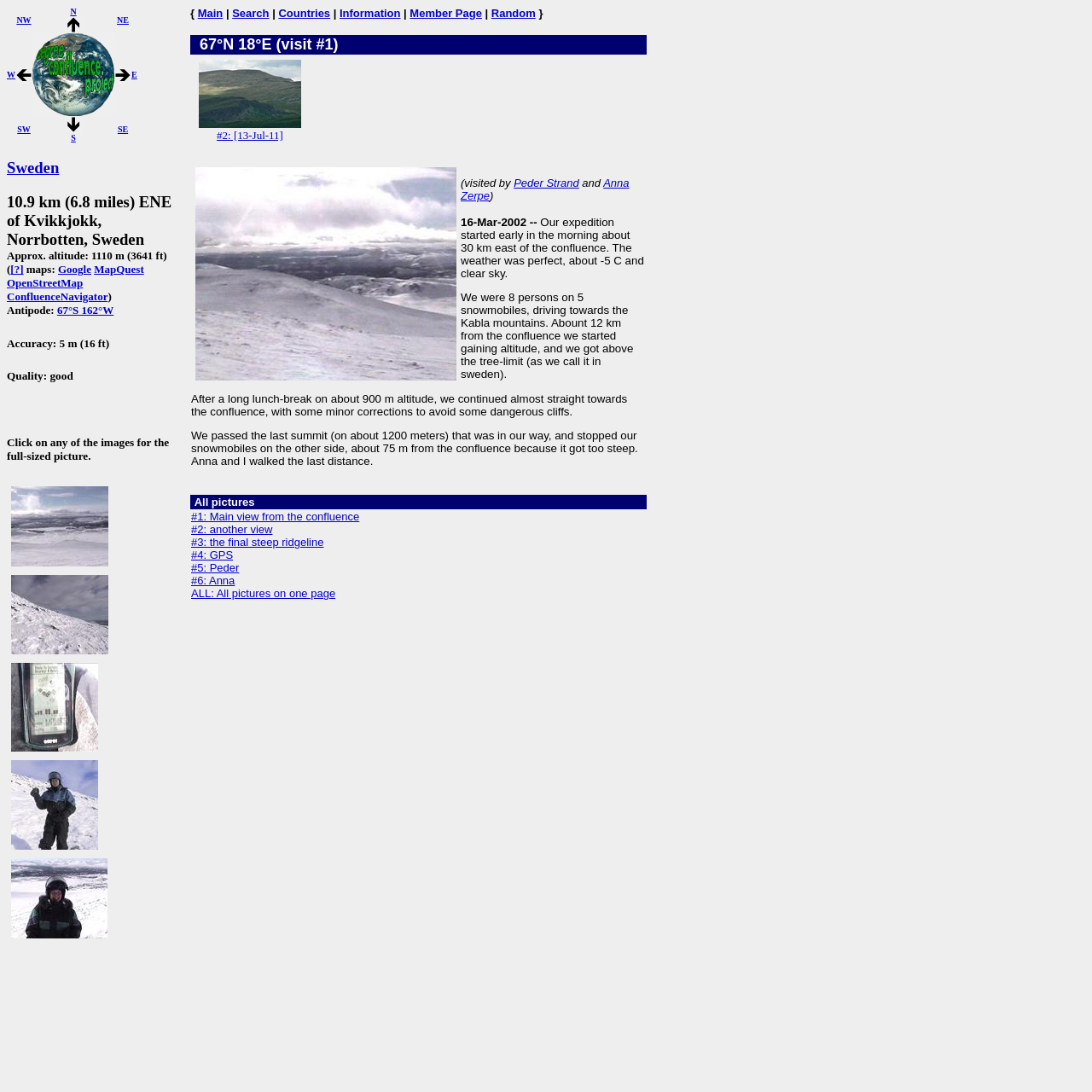Determine the bounding box coordinates of the region to click in order to accomplish the following instruction: "Check the GPS image". Provide the coordinates as four float numbers between 0 and 1, specifically [left, top, right, bottom].

[0.006, 0.603, 0.094, 0.617]